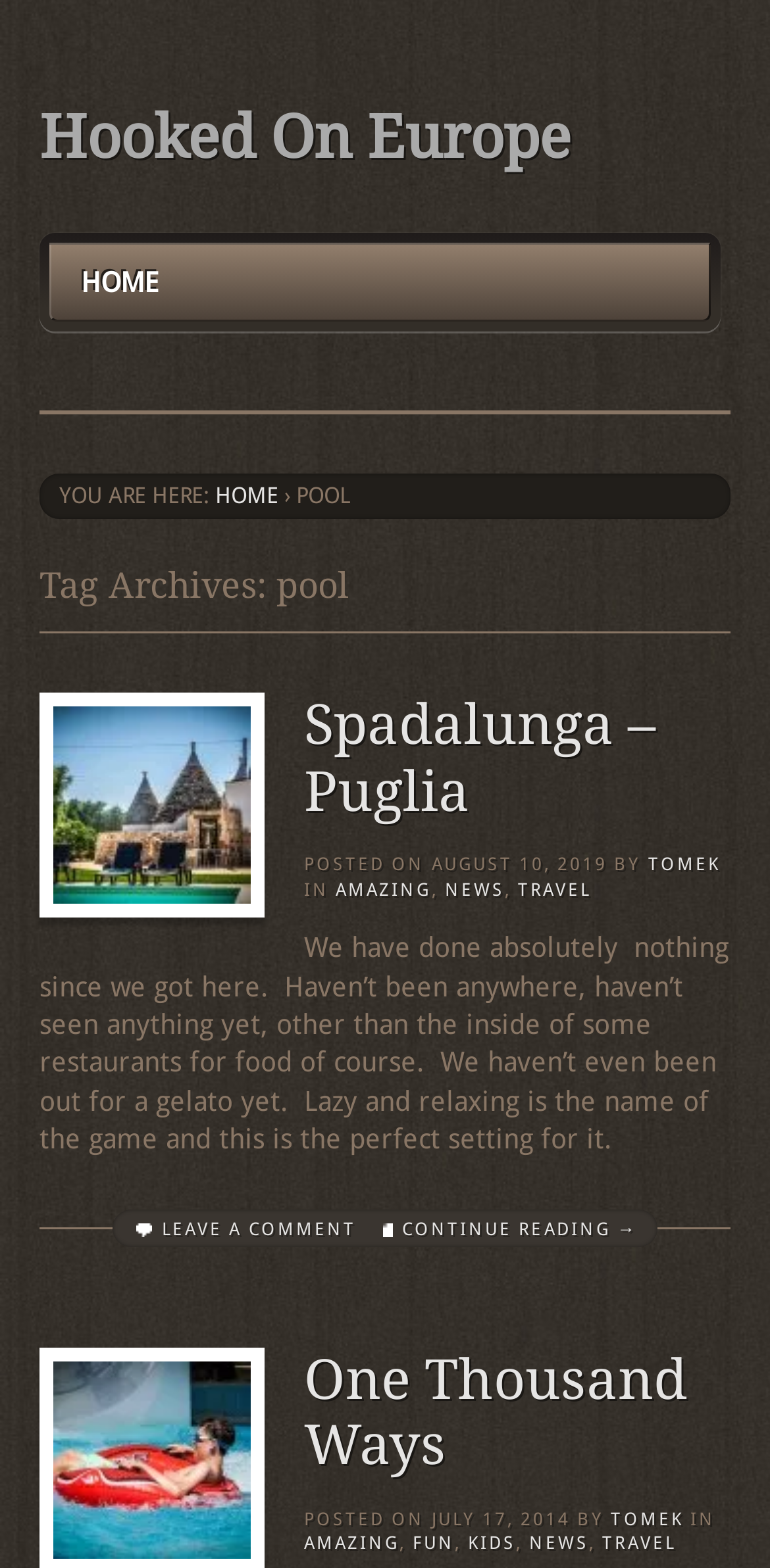Construct a comprehensive caption that outlines the webpage's structure and content.

The webpage is about a blog called "Hooked On Europe" with a focus on travel and leisure. At the top, there is a heading with the blog's title, accompanied by a link to the homepage. Below this, there is a navigation menu with a link to the "HOME" page.

The main content of the page is divided into two sections. The first section is an article with a heading "Spadalunga – Puglia" and features an image on the left side. The article's text describes a relaxing vacation experience, mentioning that the authors haven't done much except eat at restaurants and haven't even had gelato yet. The article has links to leave a comment or continue reading.

The second section is another article with a heading "One Thousand Ways" and features a link to the article. This section is positioned below the first article and has a similar layout, with the article's text describing a travel experience.

Throughout the page, there are several links to categories such as "AMAZING", "NEWS", "TRAVEL", and "FUN", which suggest that the blog covers a range of topics related to travel and leisure. The page also has a breadcrumb trail at the top, indicating the current page's location within the website's hierarchy.